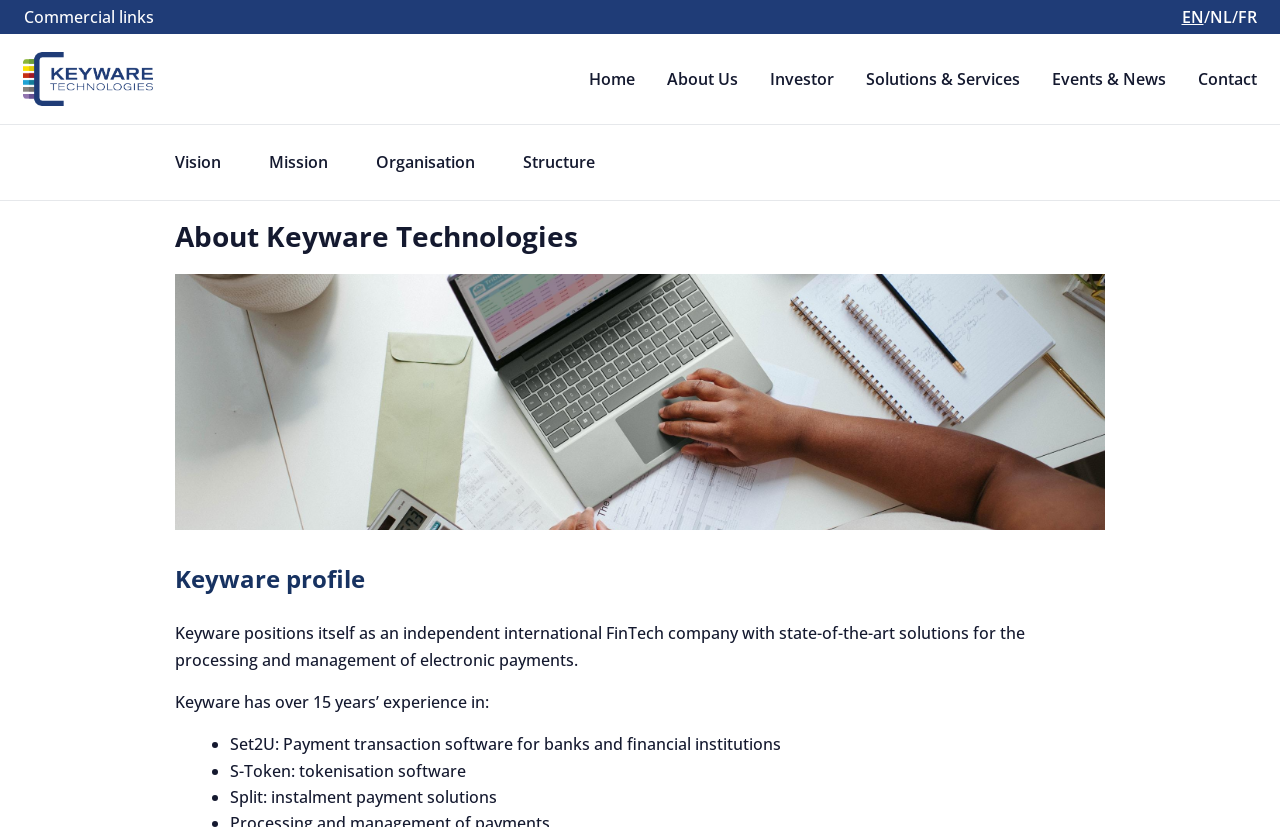What is Set2U?
Offer a detailed and full explanation in response to the question.

According to the webpage, Set2U is a payment transaction software for banks and financial institutions, which is one of the areas where Keyware has experience.